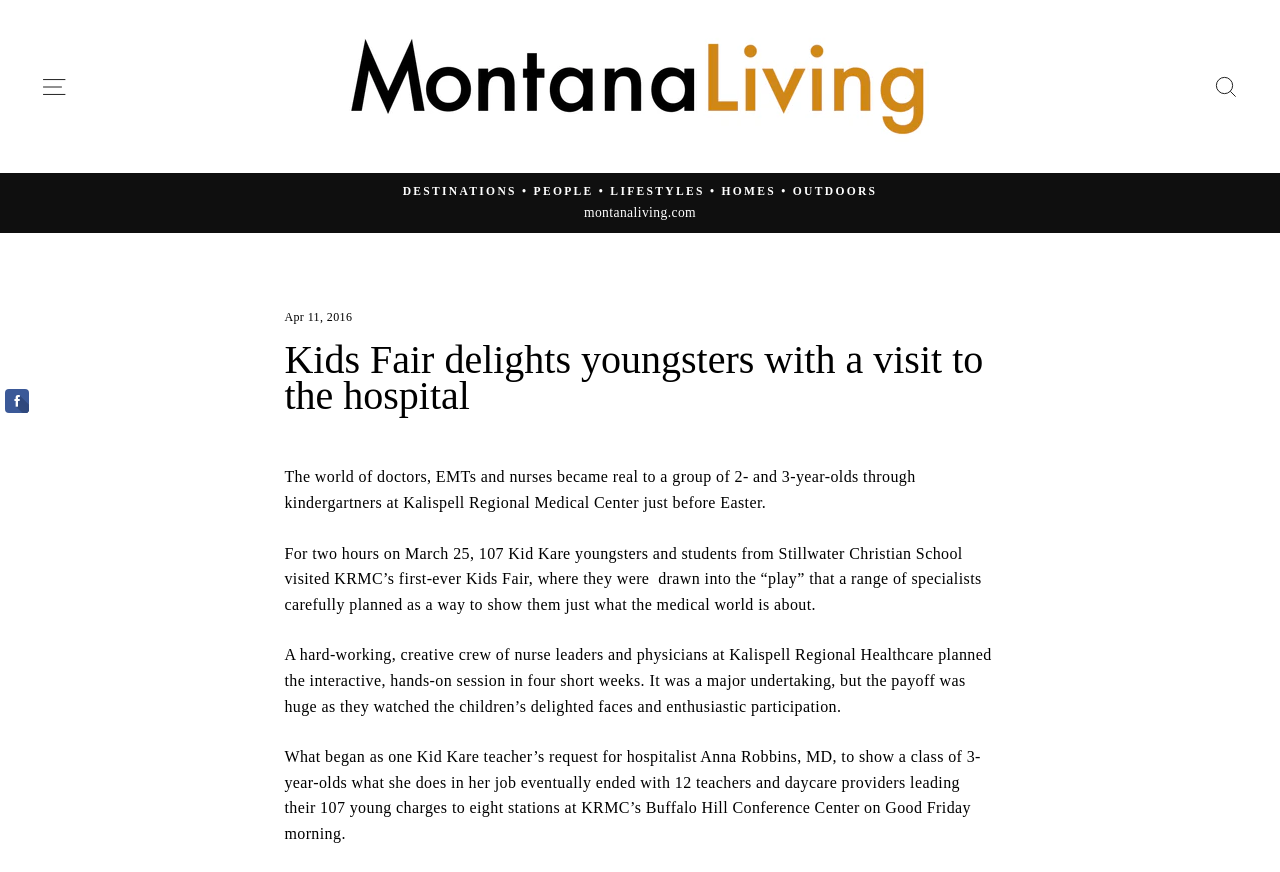Utilize the details in the image to thoroughly answer the following question: Who planned the Kids Fair?

According to the article, a hard-working, creative crew of nurse leaders and physicians at Kalispell Regional Healthcare planned the interactive, hands-on session in four short weeks.